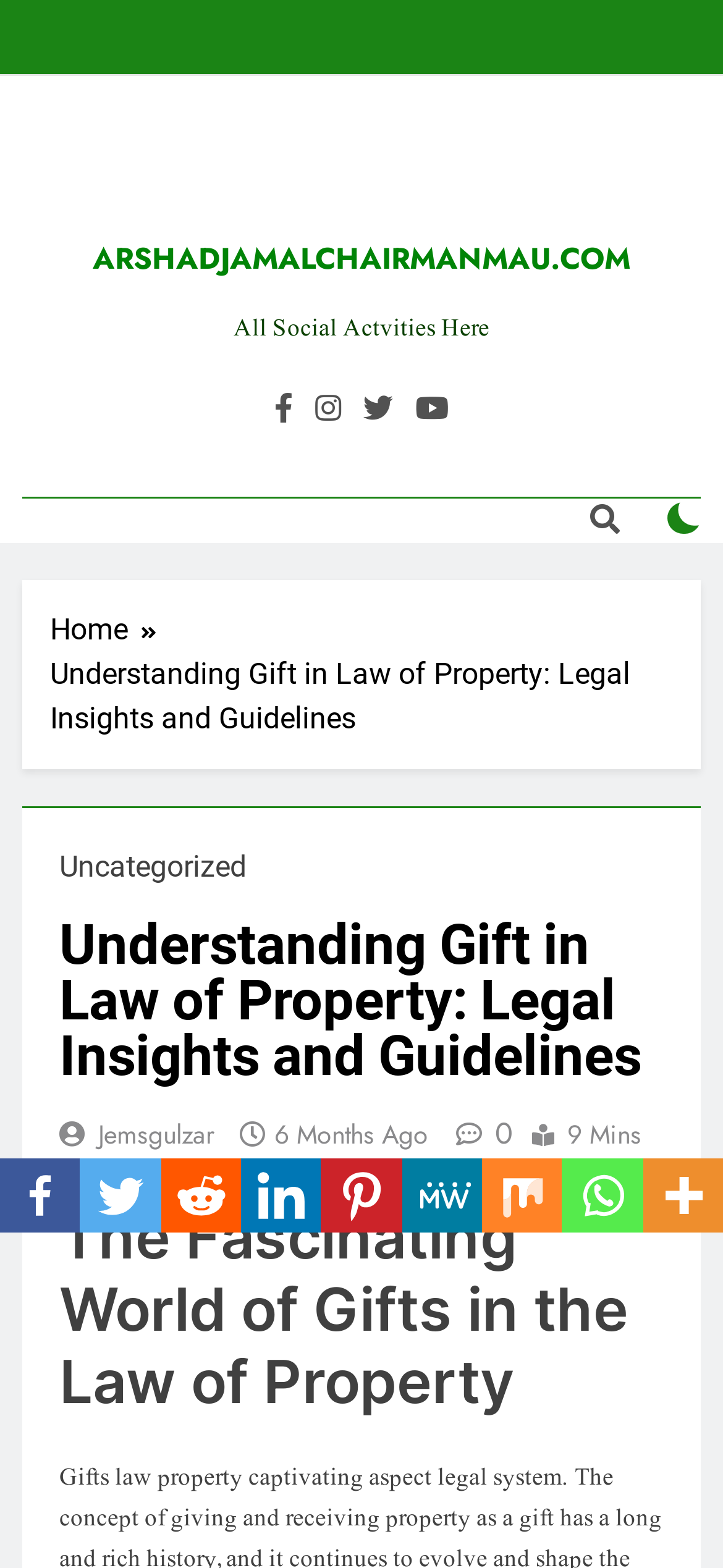Using the information shown in the image, answer the question with as much detail as possible: What is the category of the article?

I found the category of the article by looking at the StaticText element with the text 'Uncategorized' which has a bounding box coordinate of [0.082, 0.541, 0.341, 0.564].